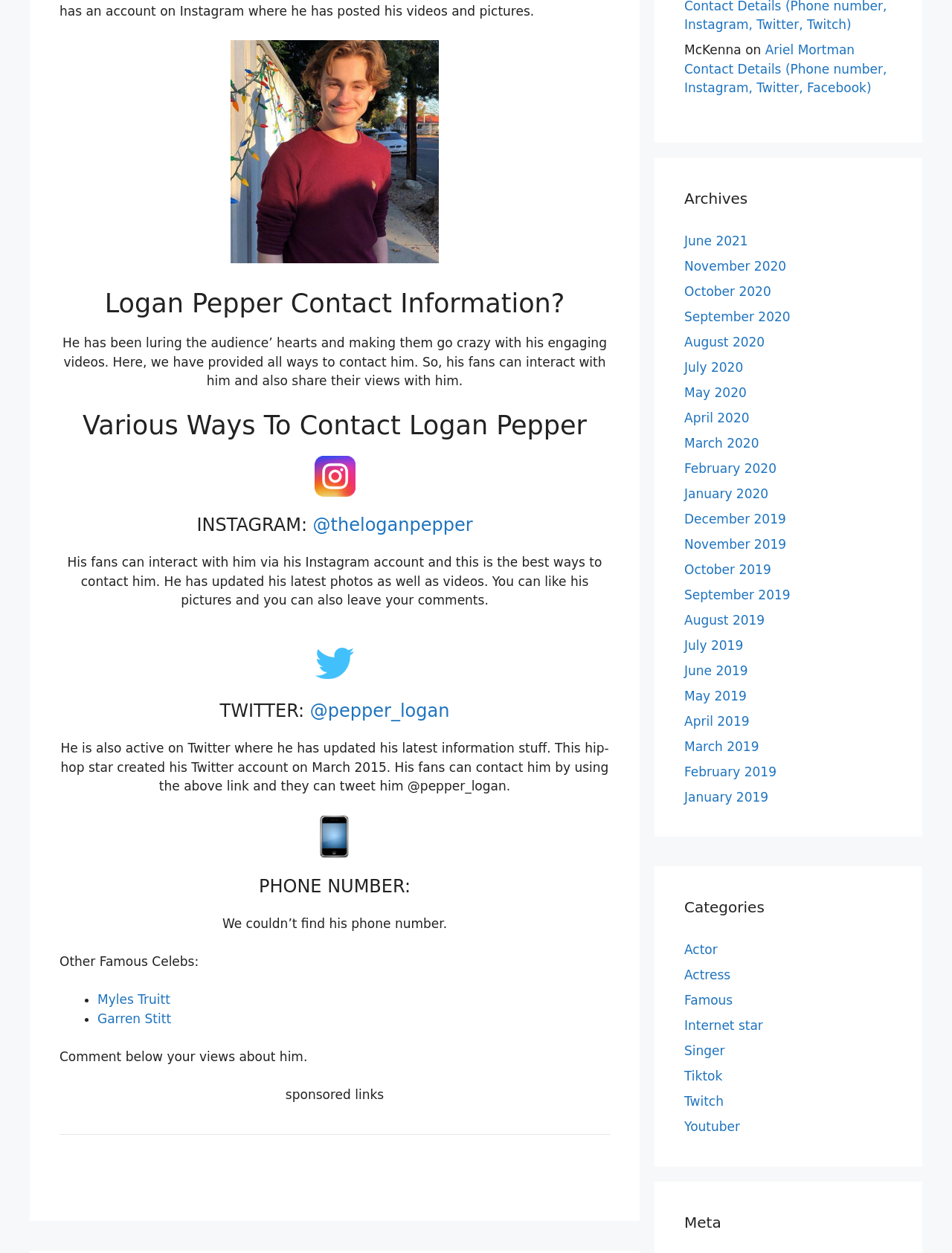Locate the bounding box coordinates of the element that needs to be clicked to carry out the instruction: "View Twitter profile". The coordinates should be given as four float numbers ranging from 0 to 1, i.e., [left, top, right, bottom].

[0.326, 0.559, 0.472, 0.576]